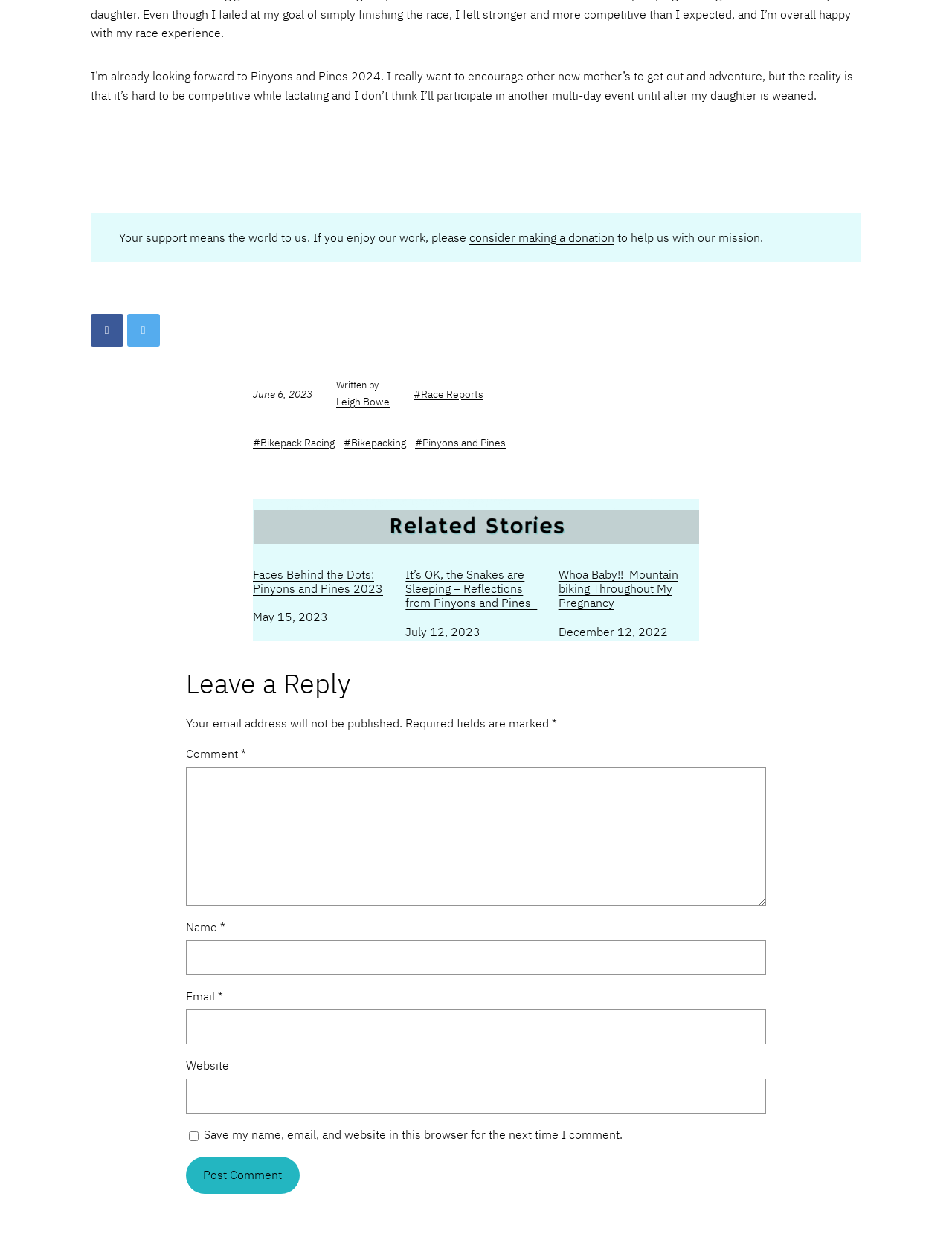What is the date of the first related post?
Please respond to the question with as much detail as possible.

The first related post is located in the 'Related Posts' section. The date of the post can be found by looking at the 'Date' description list term, which is followed by the date 'May 15, 2023'.